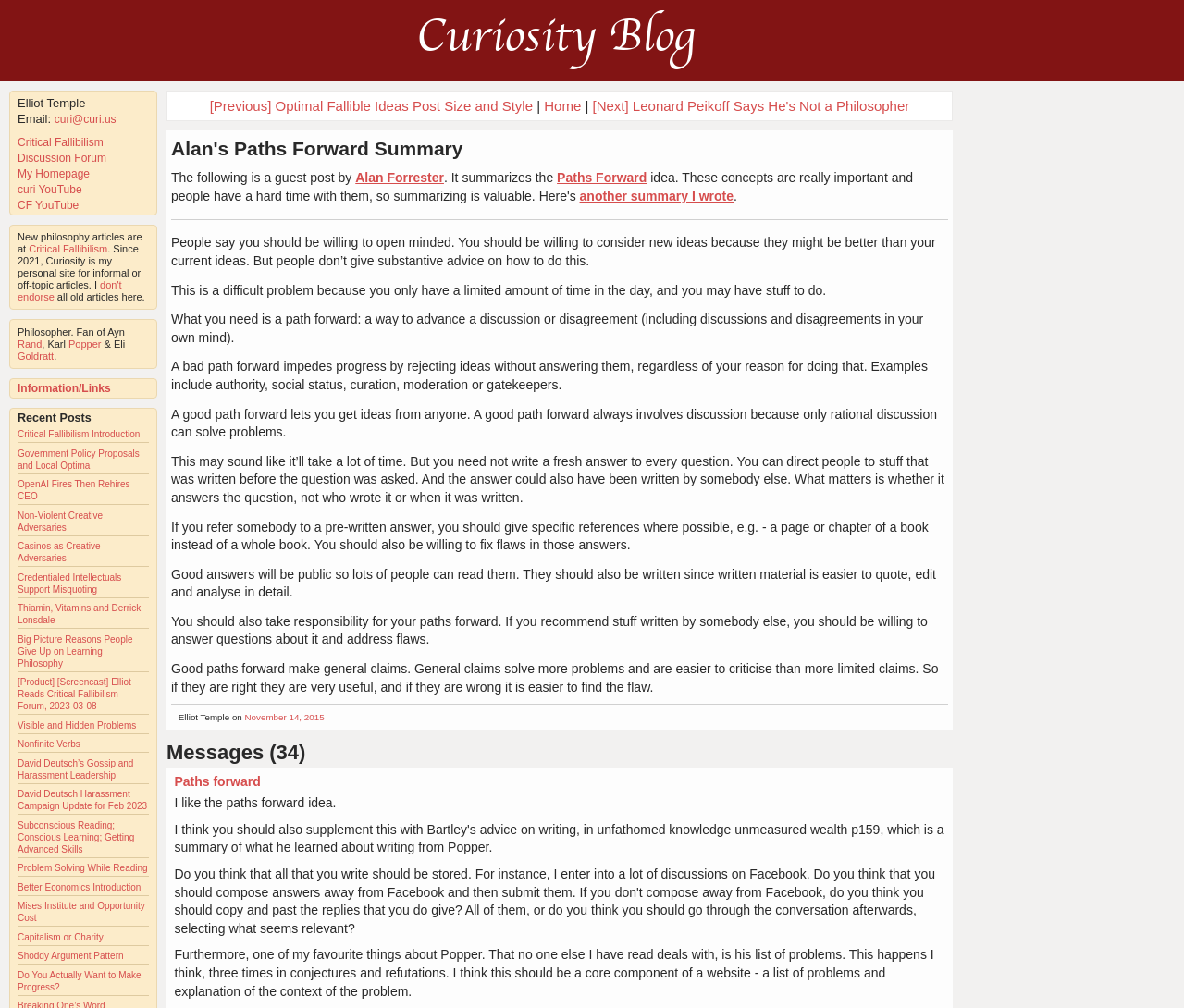Please specify the bounding box coordinates of the area that should be clicked to accomplish the following instruction: "read the article Alan's Paths Forward Summary". The coordinates should consist of four float numbers between 0 and 1, i.e., [left, top, right, bottom].

[0.145, 0.136, 0.801, 0.159]